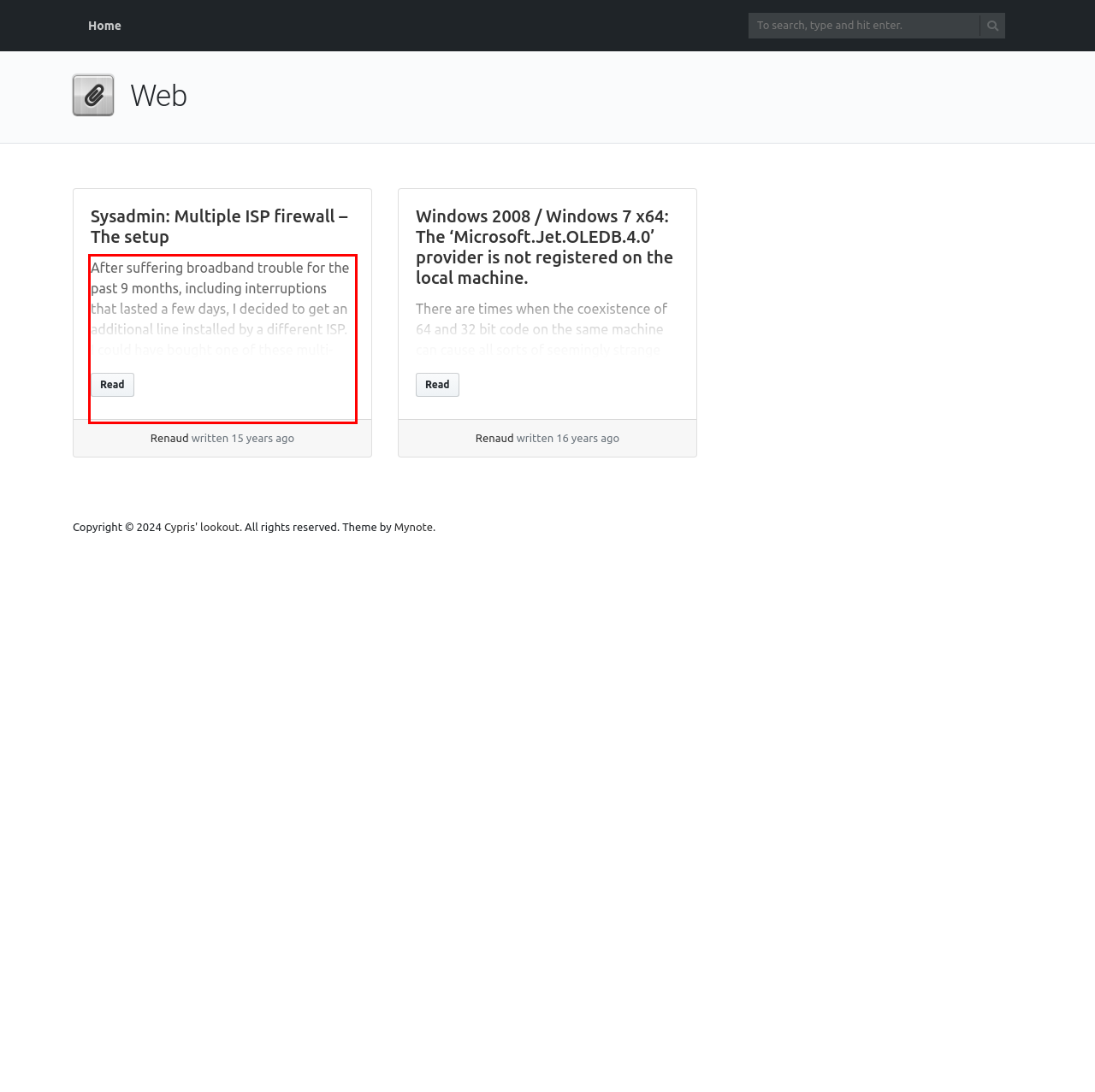You have a screenshot of a webpage with a red bounding box. Identify and extract the text content located inside the red bounding box.

After suffering broadband trouble for the past 9 months, including interruptions that lasted a few days, I decided to get an additional line installed by a different ISP. I could have bought one of these multi-WAN devices but decided against it for a couple of reasons: I like a challenge and I wanted to achieve... » read more